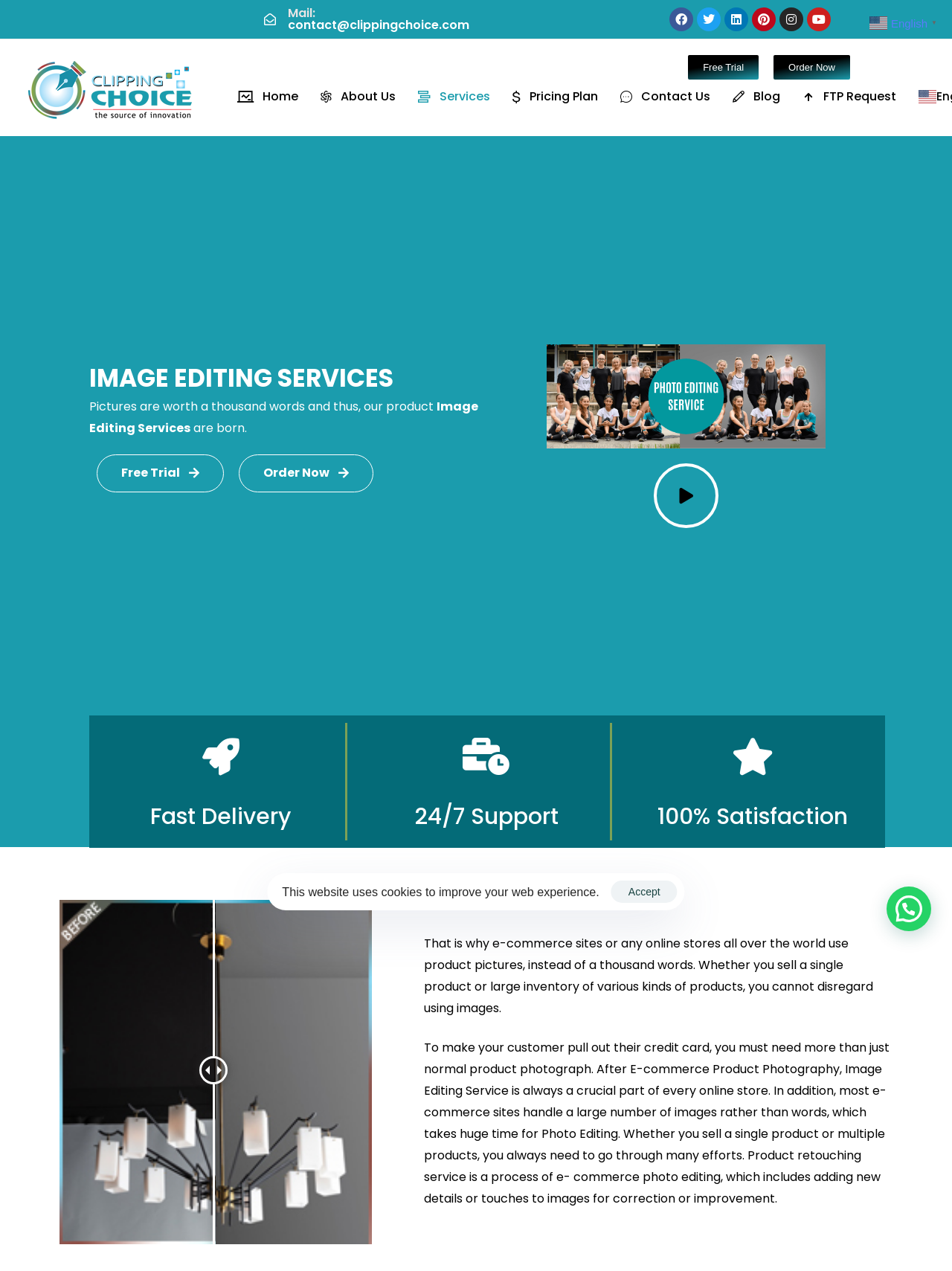Locate the bounding box coordinates of the clickable region necessary to complete the following instruction: "Click the Logo of www.clippingpathchoice.com". Provide the coordinates in the format of four float numbers between 0 and 1, i.e., [left, top, right, bottom].

[0.03, 0.048, 0.201, 0.095]